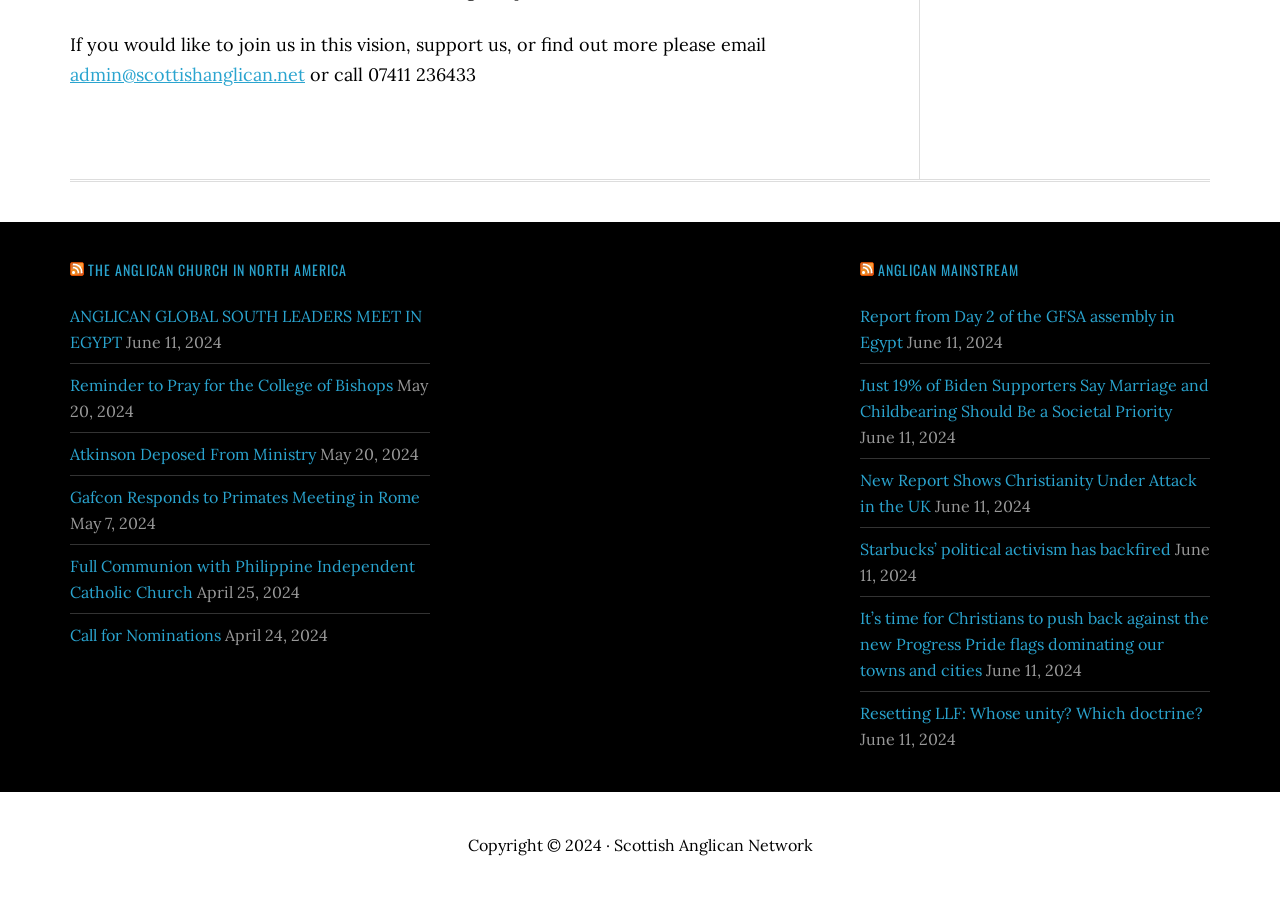What is the date of the 'Reminder to Pray for the College of Bishops' article?
Carefully examine the image and provide a detailed answer to the question.

I found the date by looking at the StaticText element with the text 'May 20, 2024' which is located near the link element with the text 'Reminder to Pray for the College of Bishops'.